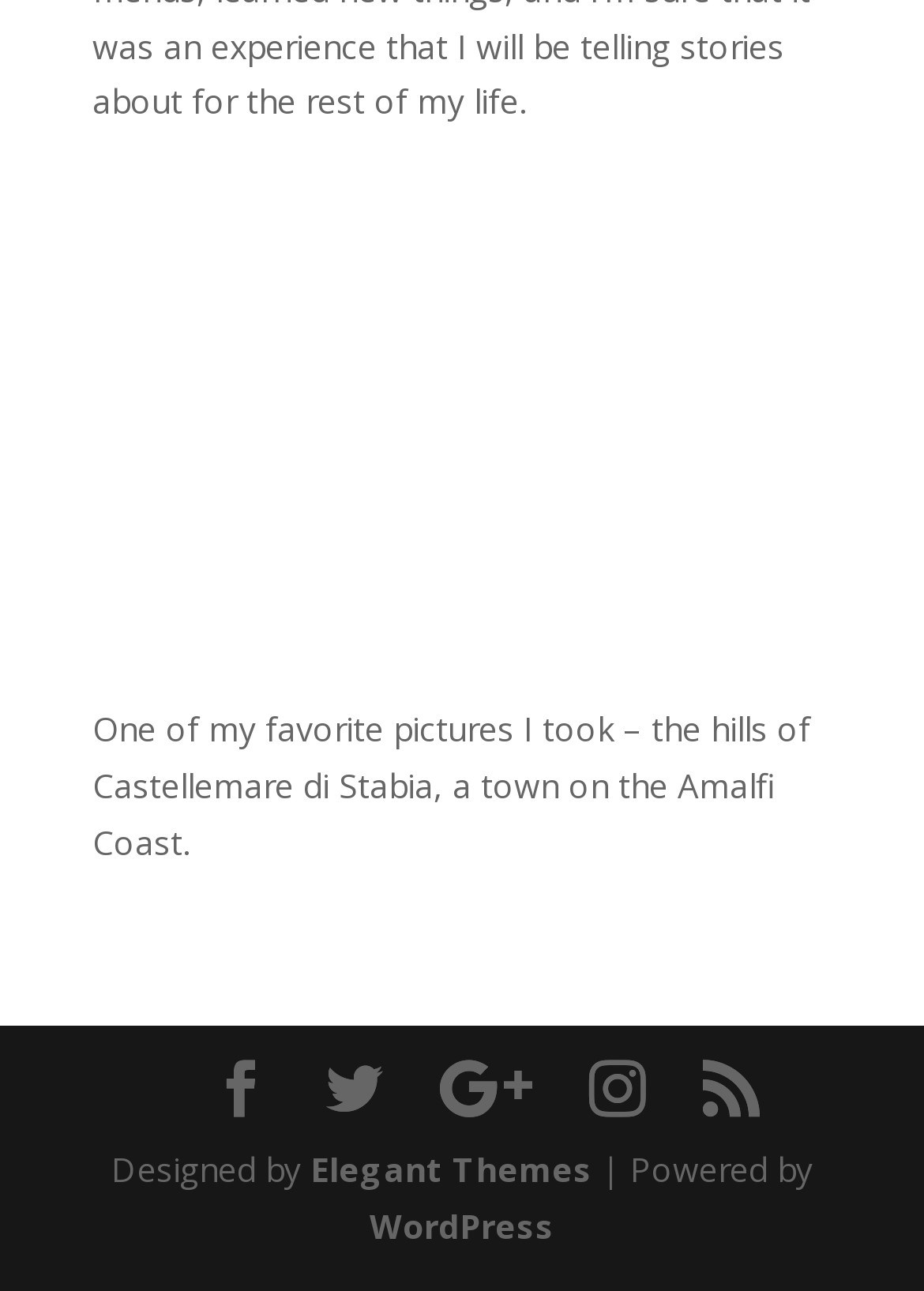What is the platform powering the website?
Please provide a detailed answer to the question.

I analyzed the contentinfo element and its child elements, finding a StaticText element with the text '| Powered by' followed by a link element with the text 'WordPress'. This indicates that the website is powered by WordPress.